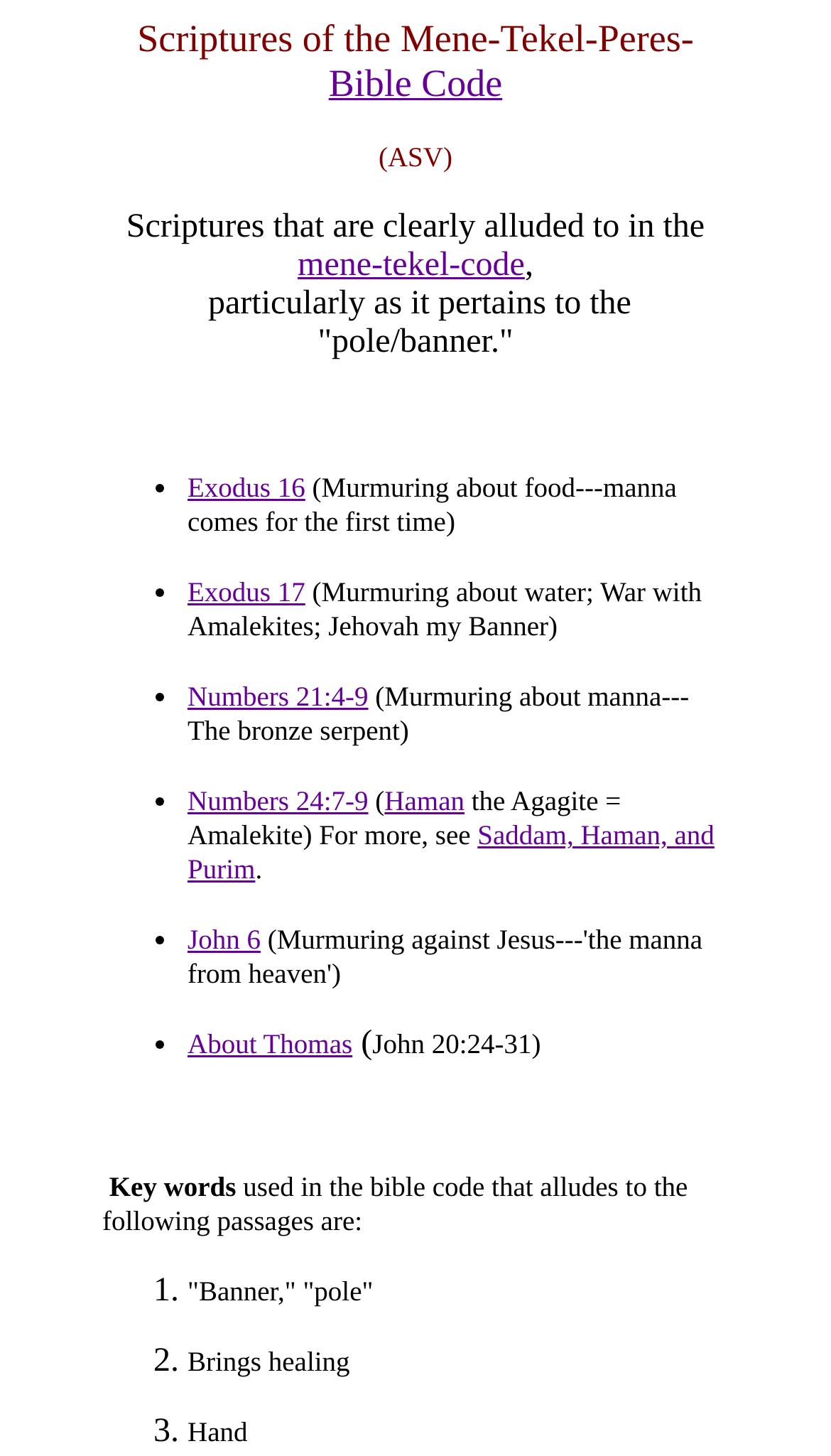Locate the bounding box of the UI element described in the following text: "Exodus 16".

[0.226, 0.324, 0.367, 0.346]